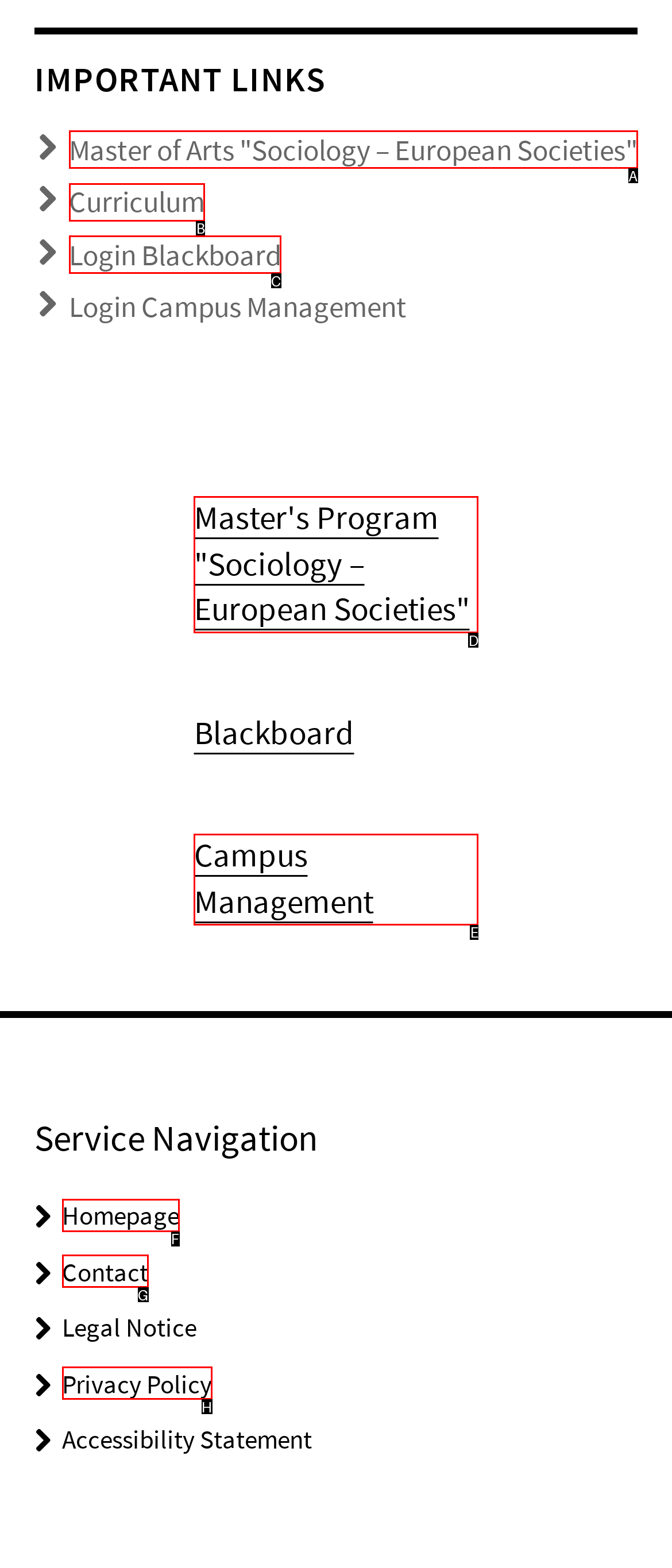Identify which HTML element to click to fulfill the following task: Explore the Latymer Restaurant at Pennyhill Park. Provide your response using the letter of the correct choice.

None